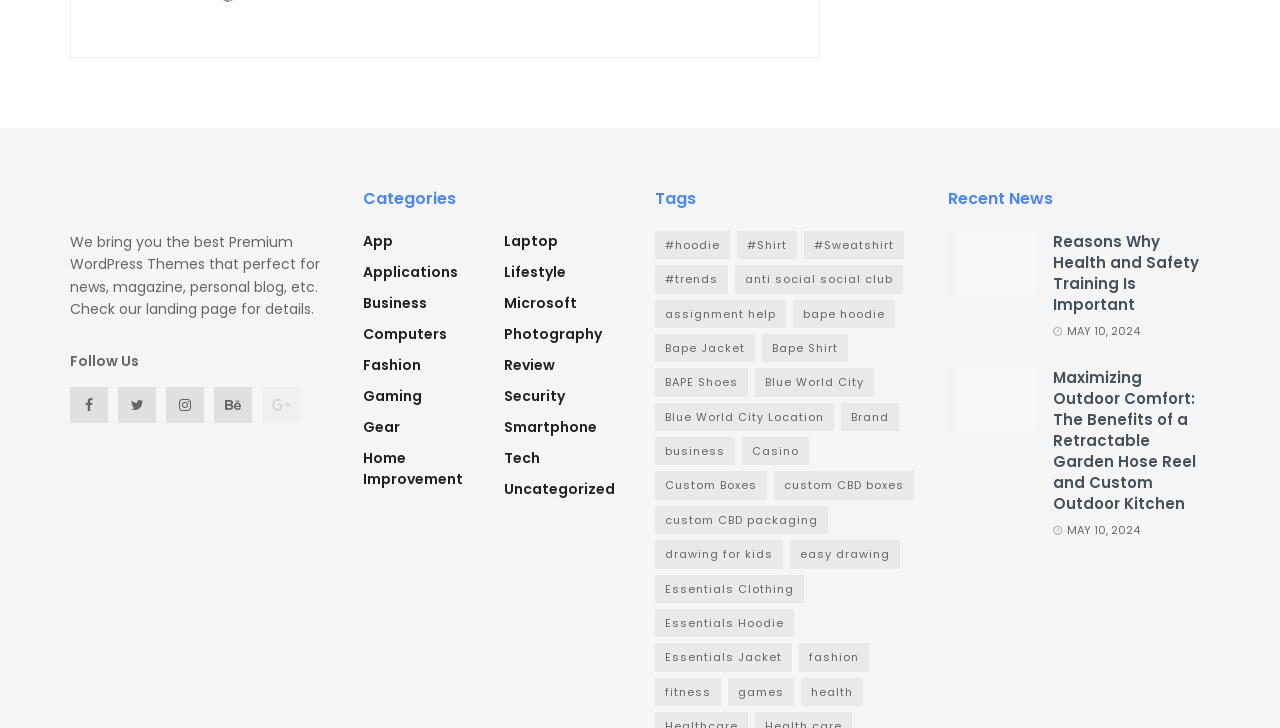Find the bounding box coordinates of the area that needs to be clicked in order to achieve the following instruction: "Follow Us on social media". The coordinates should be specified as four float numbers between 0 and 1, i.e., [left, top, right, bottom].

[0.055, 0.483, 0.109, 0.51]